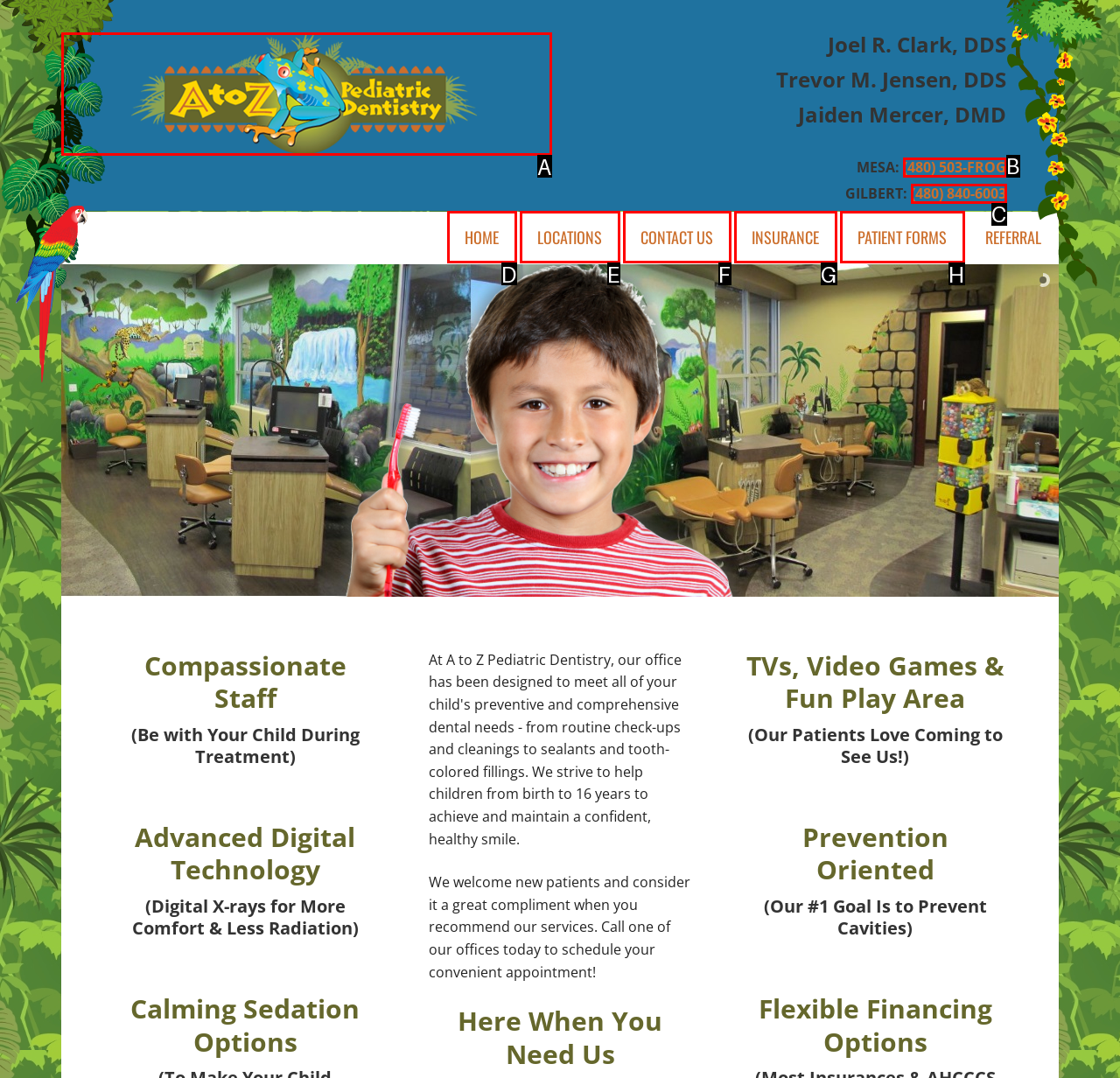Determine the HTML element that best aligns with the description: PATIENT FORMS
Answer with the appropriate letter from the listed options.

H